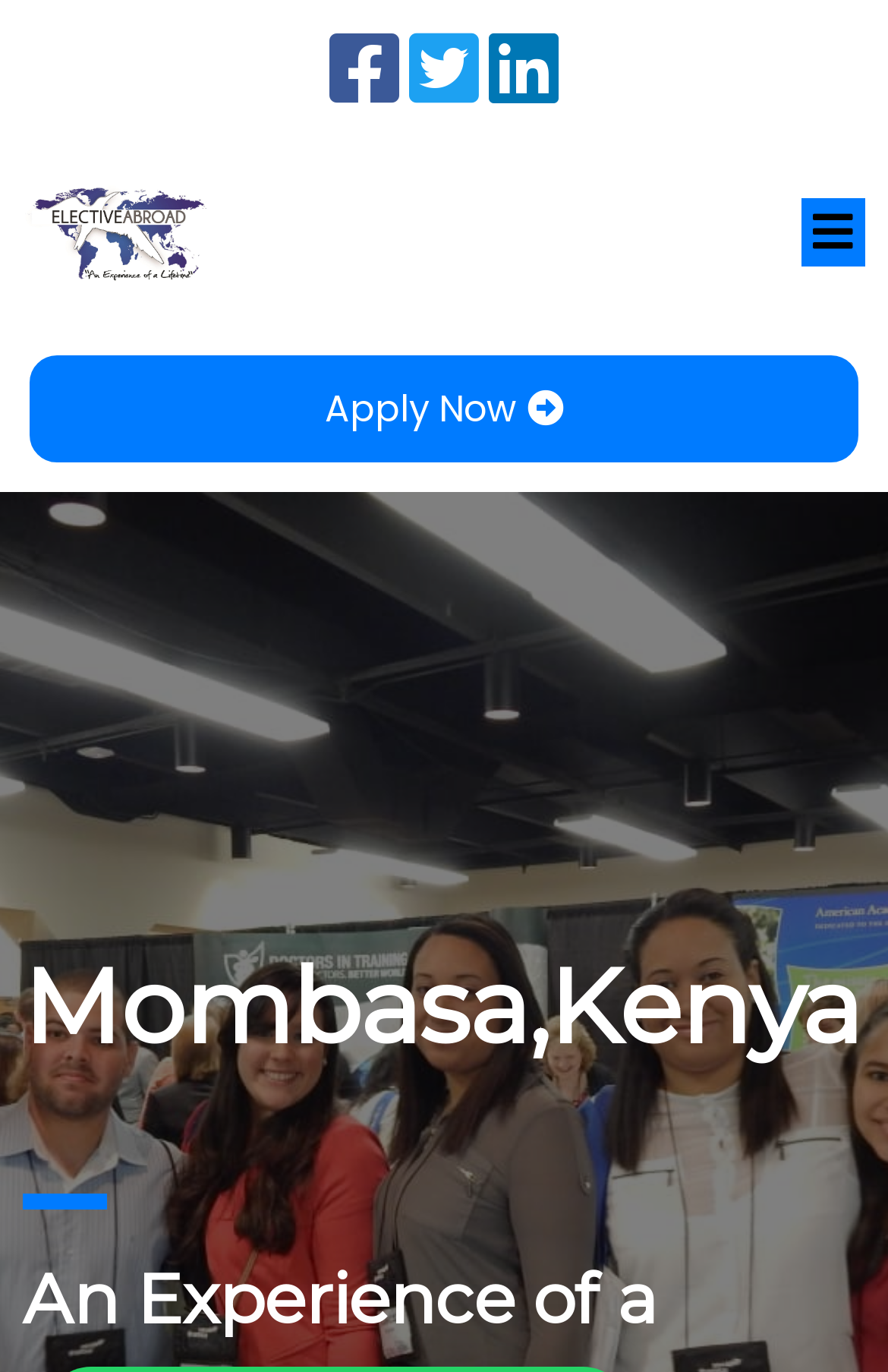Bounding box coordinates are specified in the format (top-left x, top-left y, bottom-right x, bottom-right y). All values are floating point numbers bounded between 0 and 1. Please provide the bounding box coordinate of the region this sentence describes: Elective Abroad

[0.026, 0.182, 0.243, 0.217]